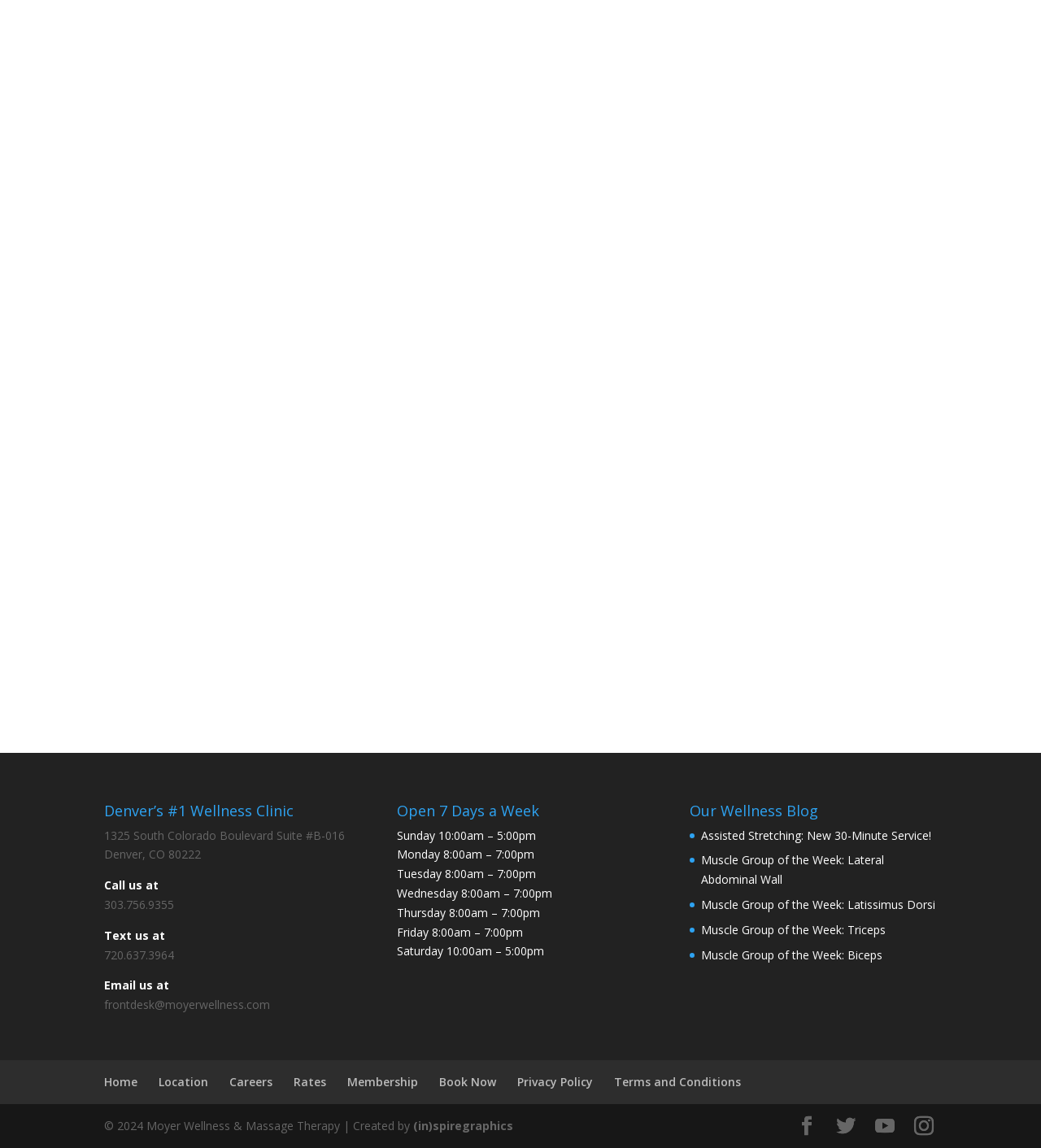How can I book an appointment? Look at the image and give a one-word or short phrase answer.

Online, Call, or Text